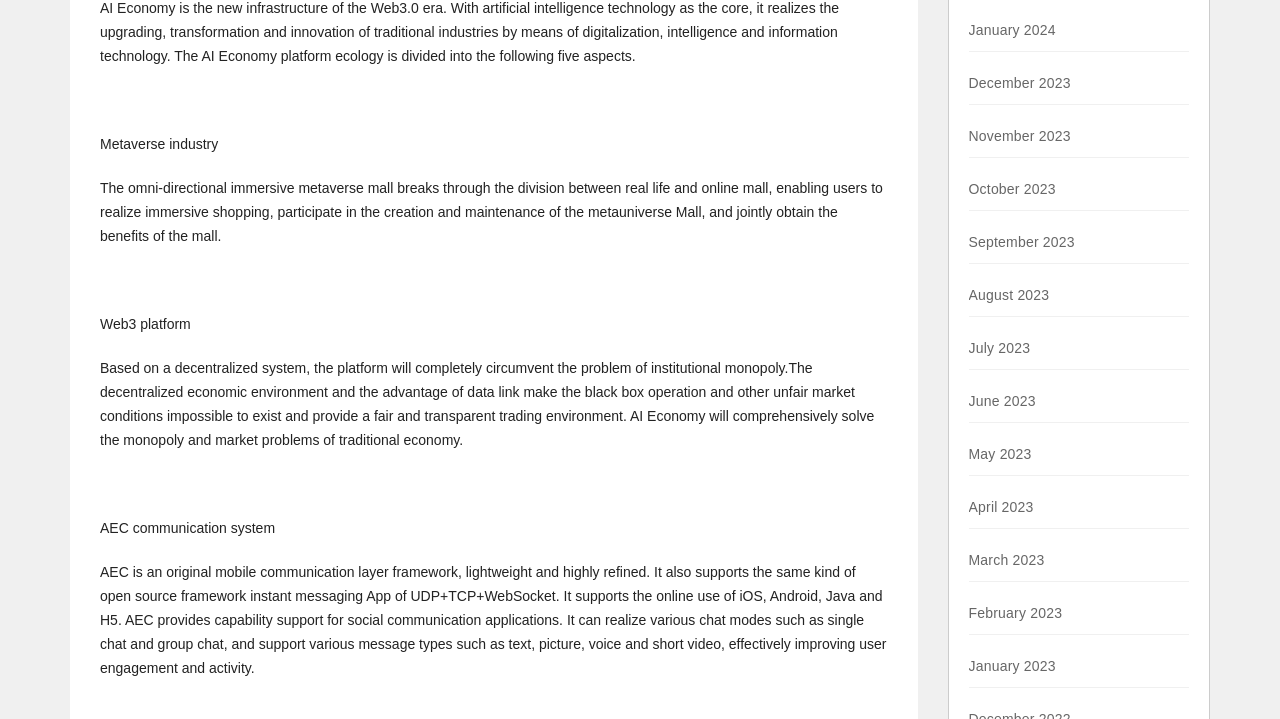Kindly provide the bounding box coordinates of the section you need to click on to fulfill the given instruction: "Click on Metaverse industry".

[0.078, 0.19, 0.171, 0.212]